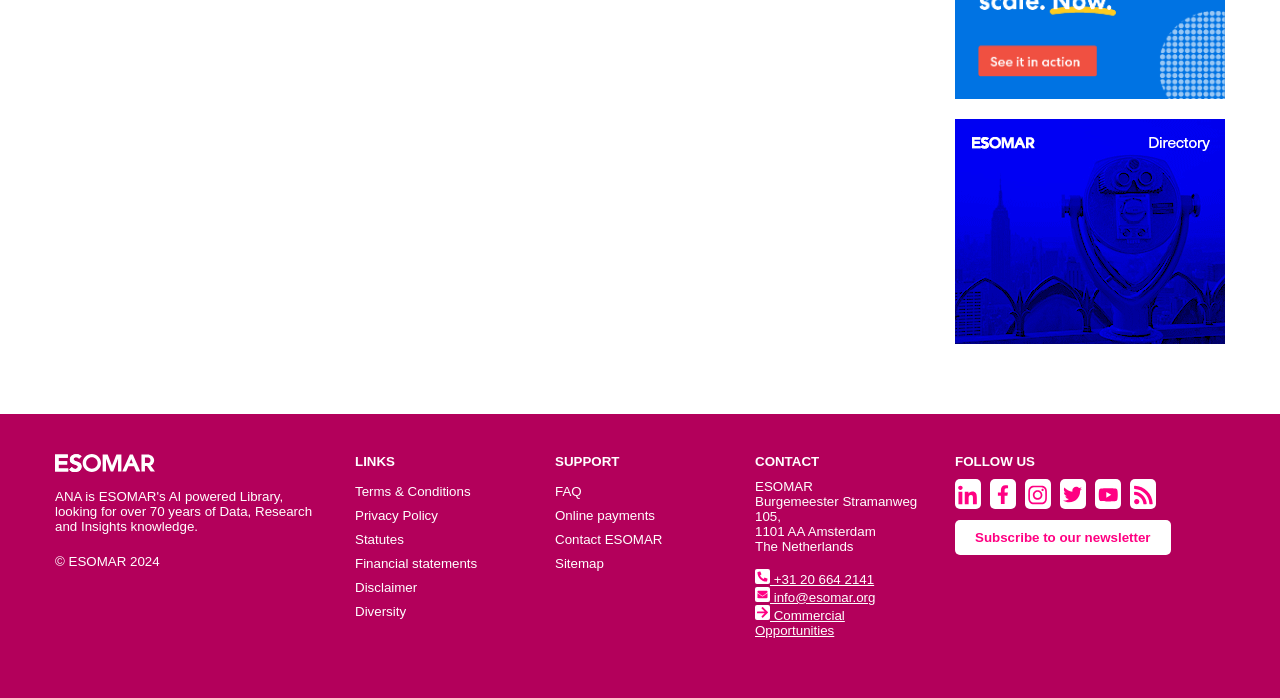Please identify the coordinates of the bounding box for the clickable region that will accomplish this instruction: "Call +31 20 664 2141".

[0.59, 0.819, 0.683, 0.841]